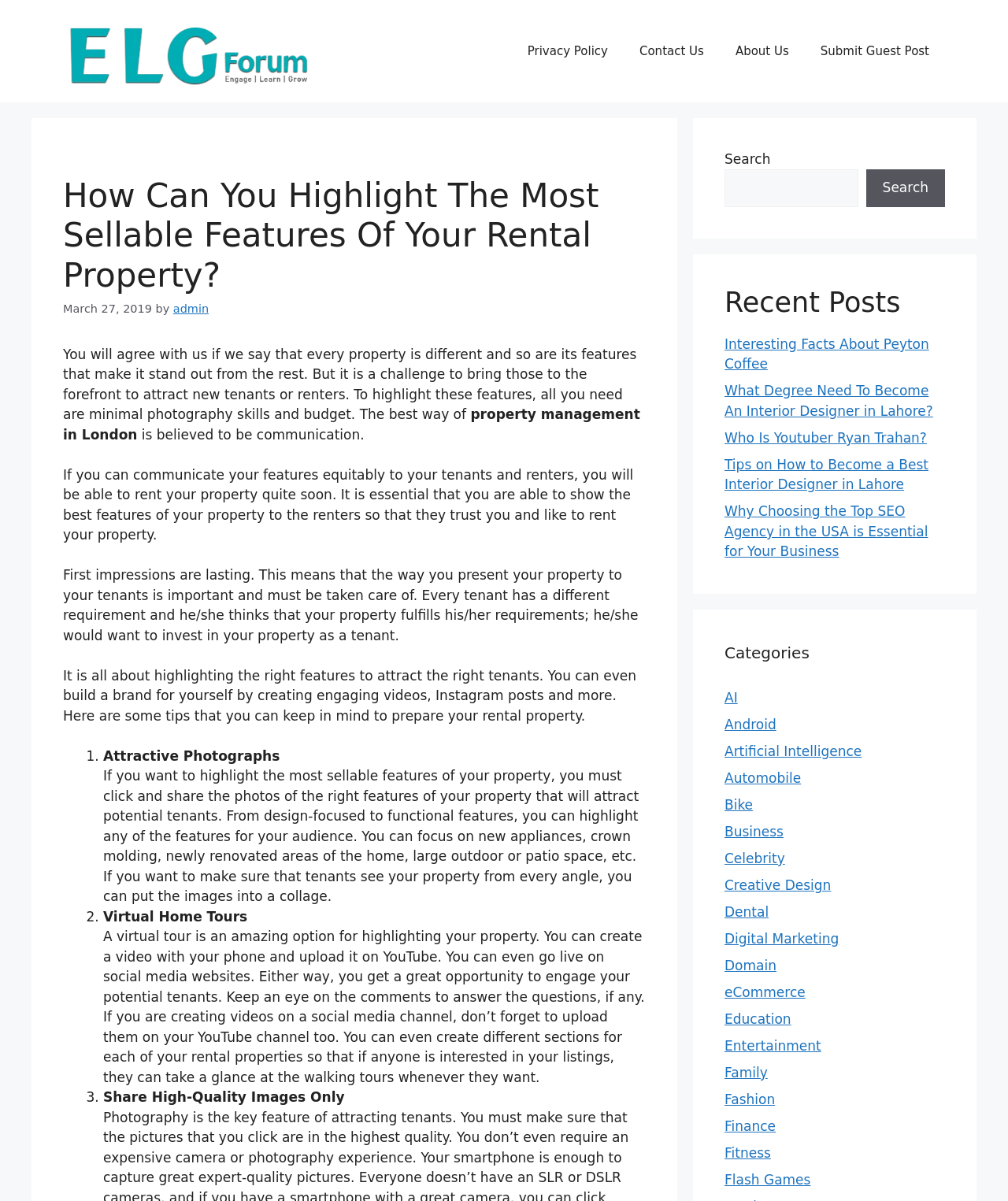For the element described, predict the bounding box coordinates as (top-left x, top-left y, bottom-right x, bottom-right y). All values should be between 0 and 1. Element description: Flash Games

[0.719, 0.976, 0.804, 0.989]